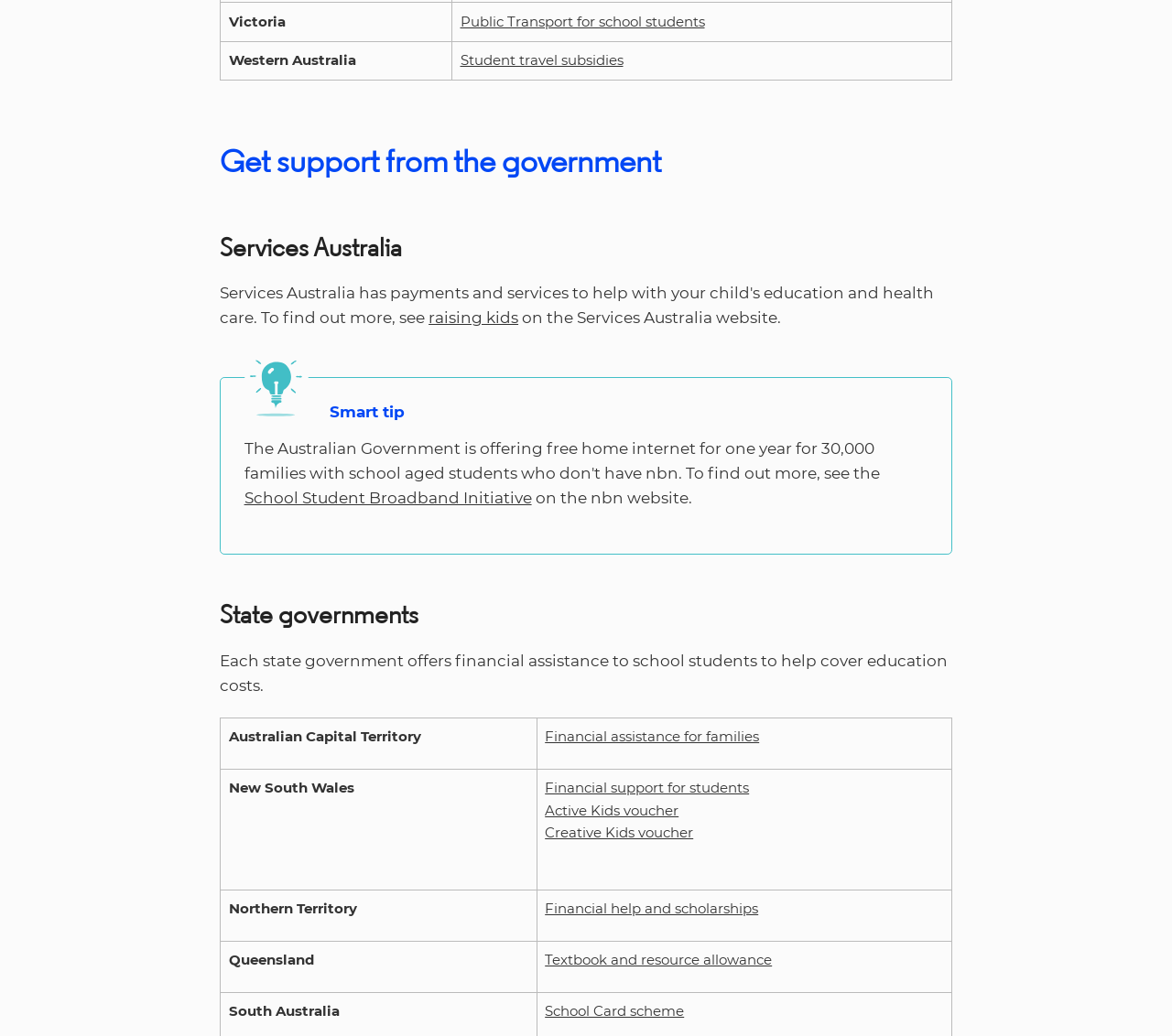Locate the bounding box coordinates of the clickable part needed for the task: "Get Financial assistance for families".

[0.465, 0.703, 0.648, 0.719]